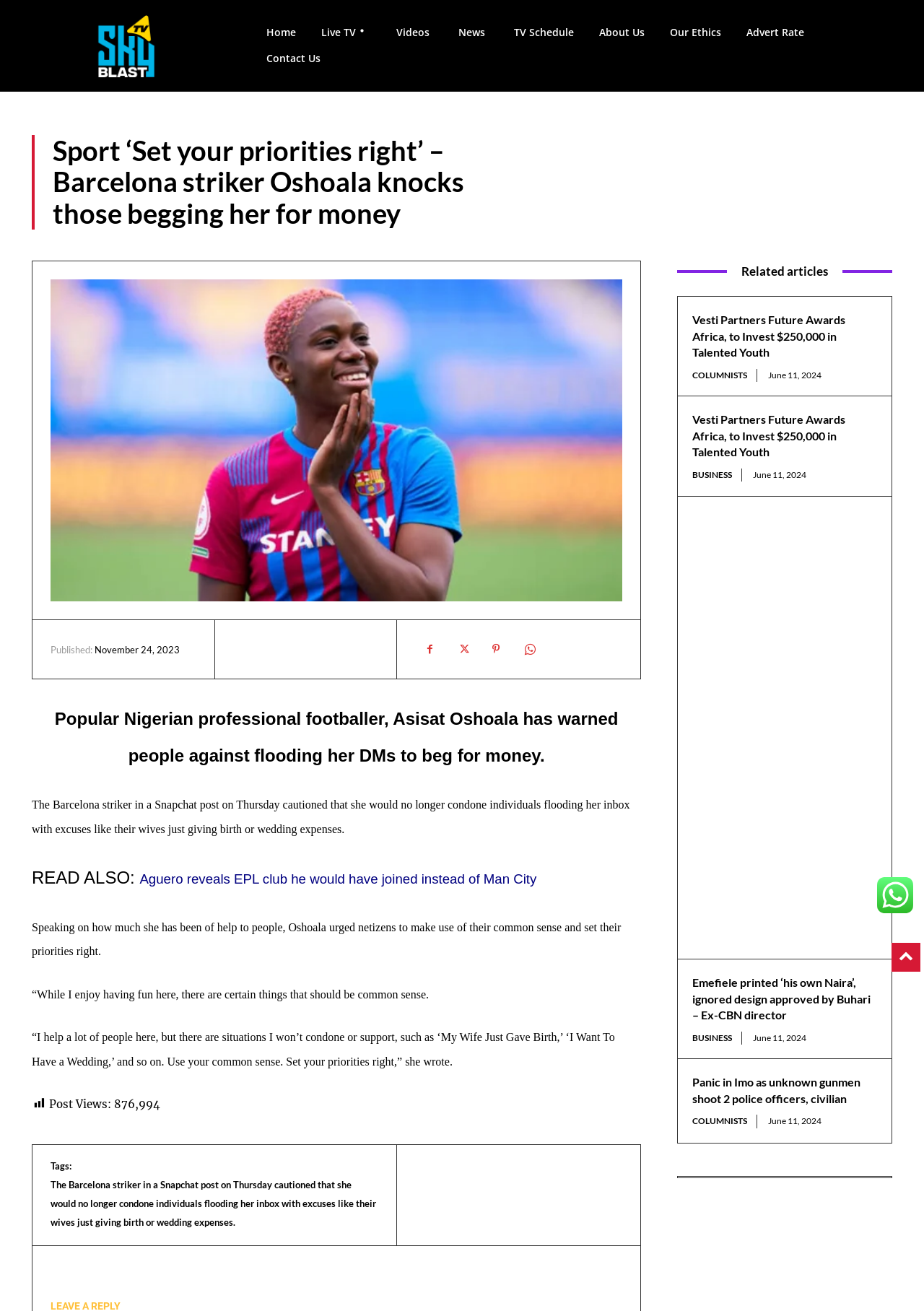Answer the question below in one word or phrase:
What is the position of the 'Home' link?

Top left